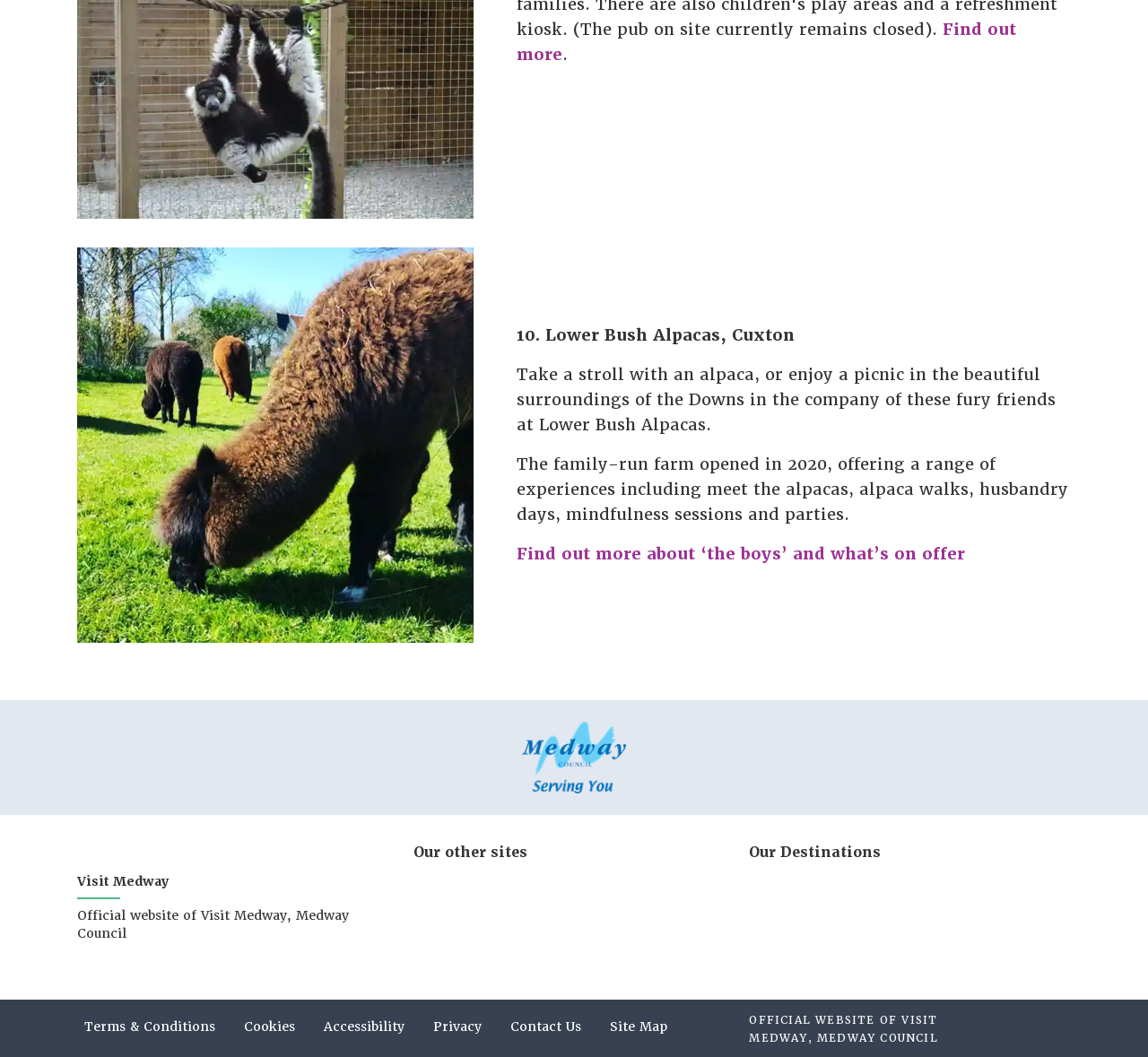Please identify the bounding box coordinates of the clickable region that I should interact with to perform the following instruction: "Learn about experiences at Lower Bush Alpacas". The coordinates should be expressed as four float numbers between 0 and 1, i.e., [left, top, right, bottom].

[0.45, 0.514, 0.84, 0.534]